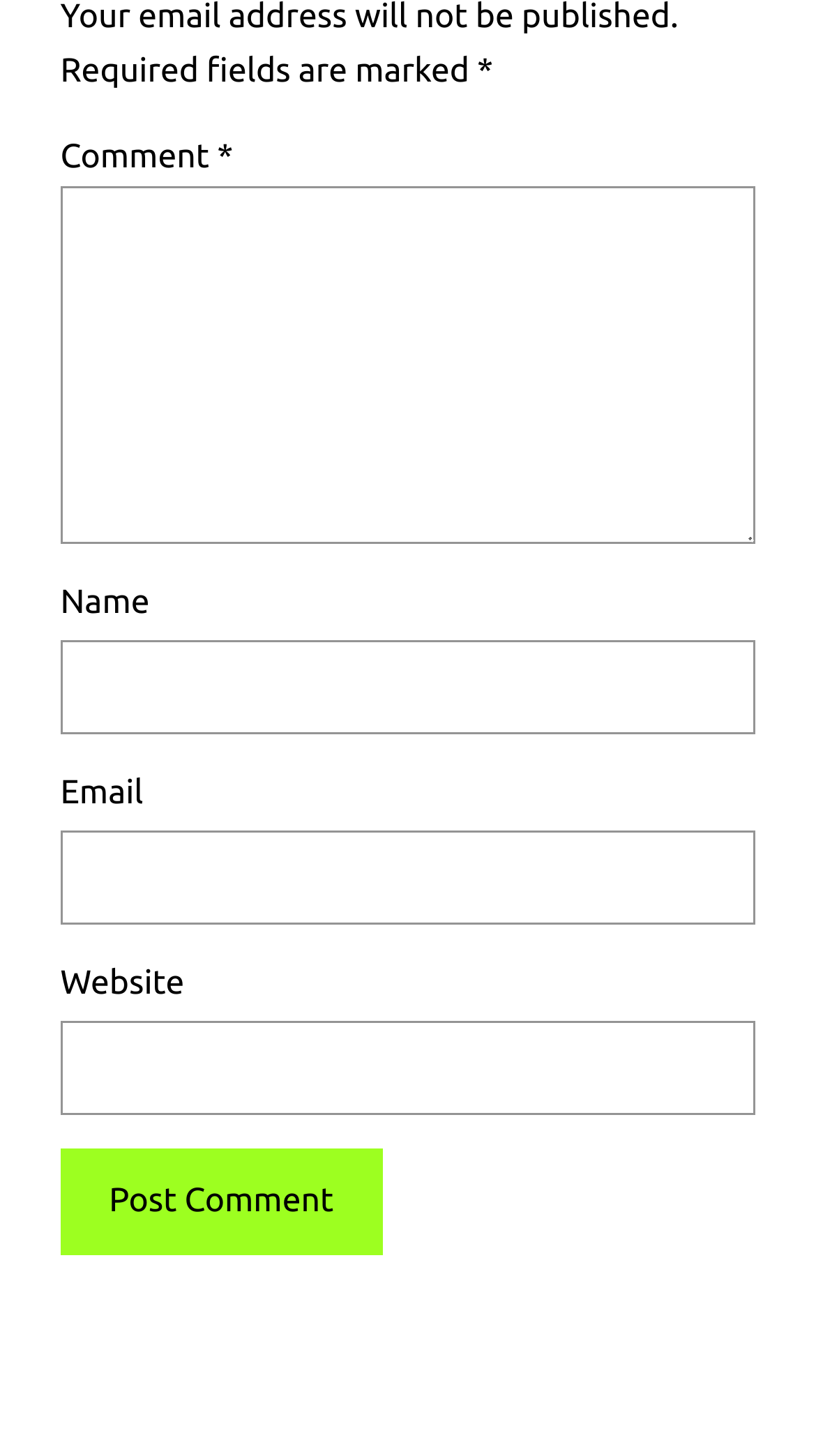Reply to the question with a single word or phrase:
Is the 'Email' field required?

No